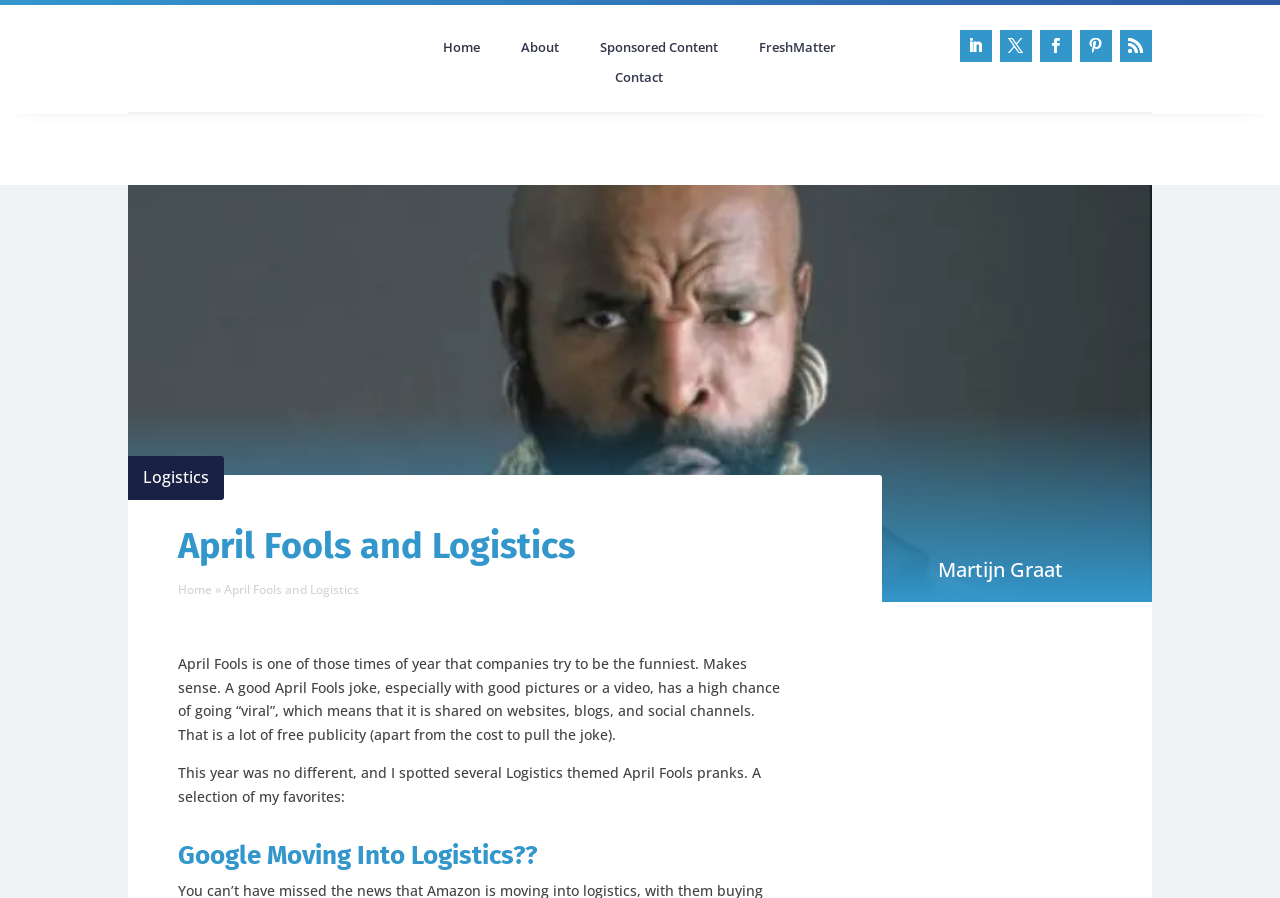Please identify the bounding box coordinates of the clickable area that will fulfill the following instruction: "Click on the 'All Categories 2' link". The coordinates should be in the format of four float numbers between 0 and 1, i.e., [left, top, right, bottom].

[0.099, 0.121, 0.224, 0.206]